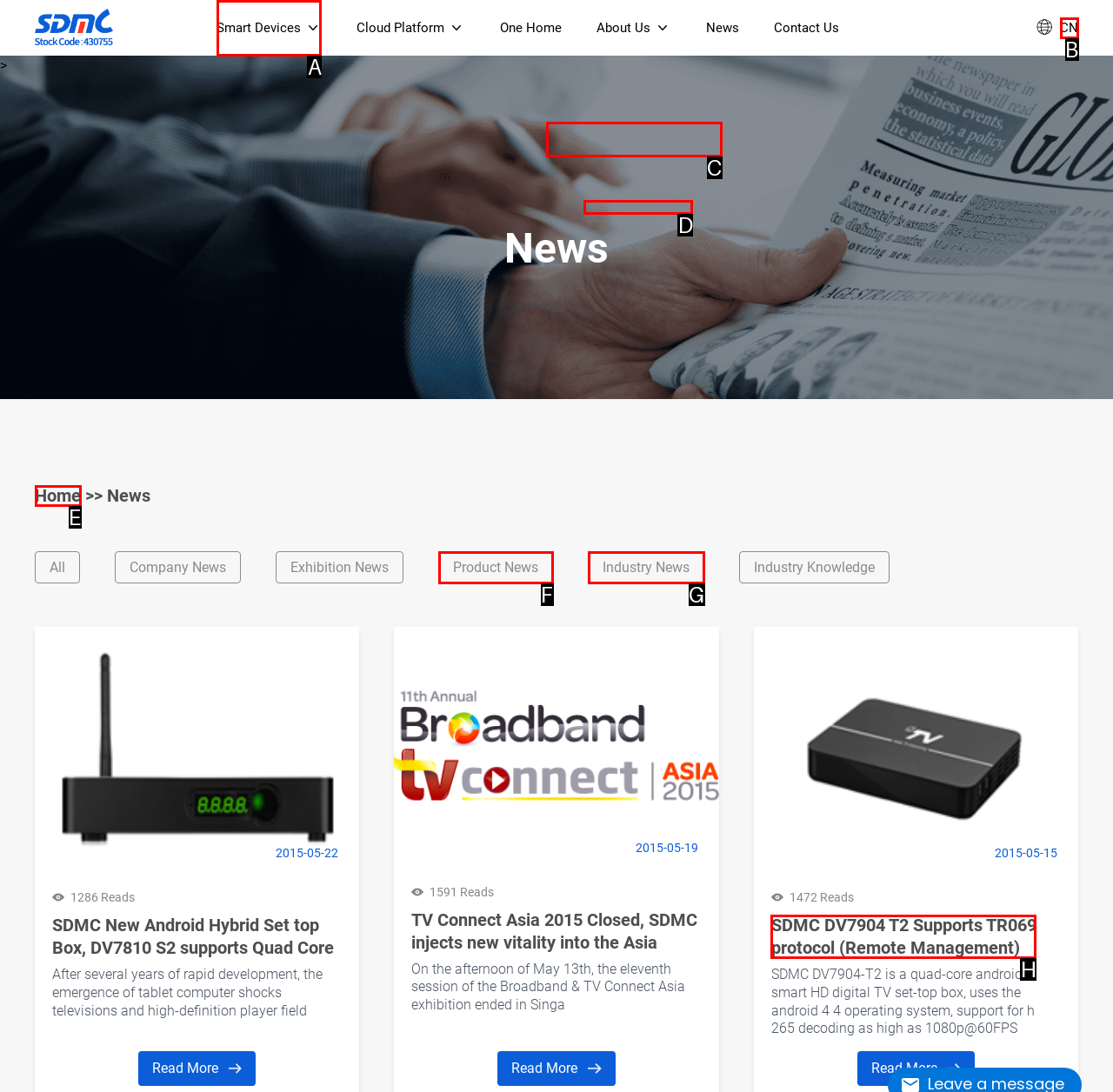Point out the UI element to be clicked for this instruction: Click on the 'Smart Devices' link. Provide the answer as the letter of the chosen element.

A